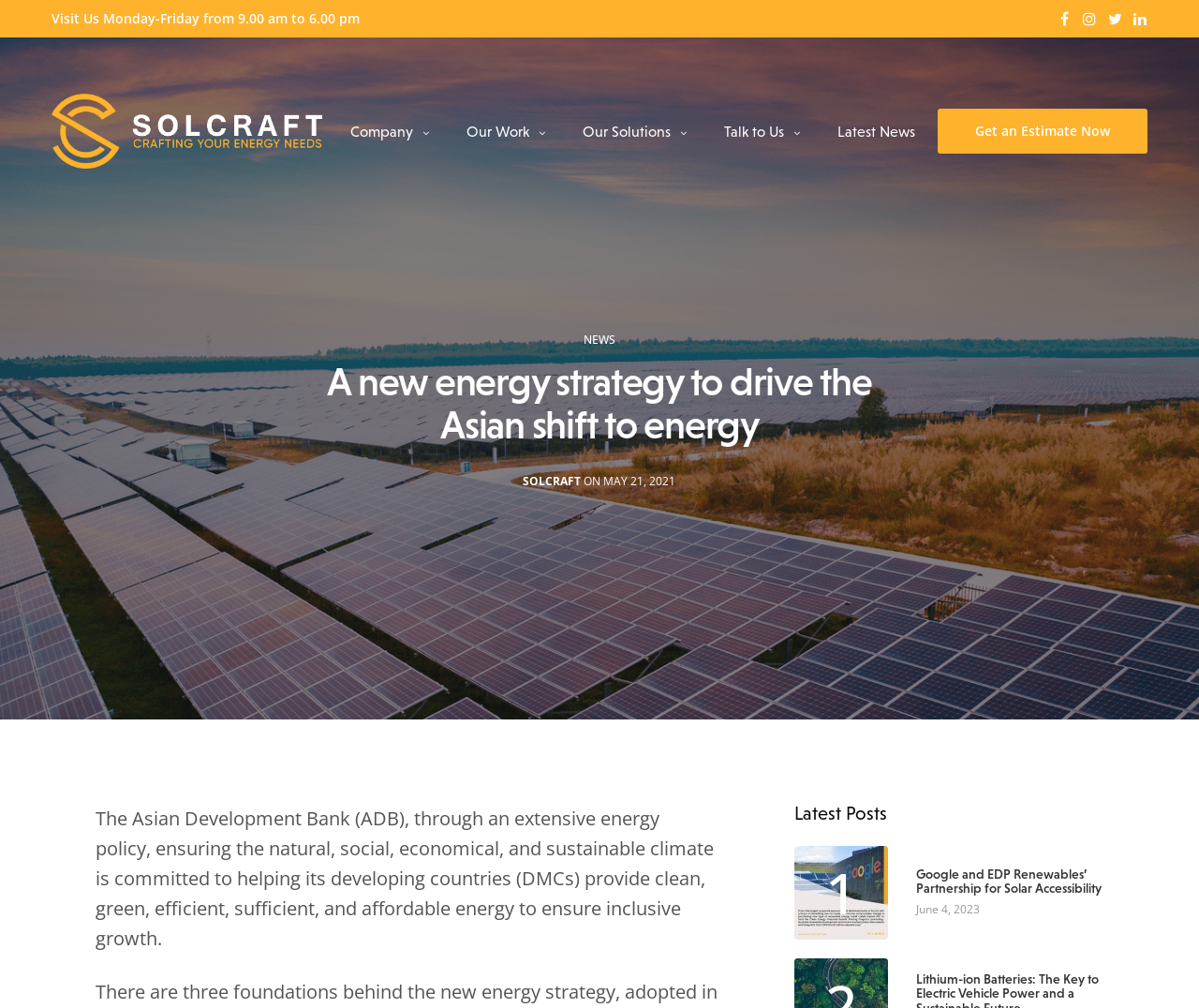Find the UI element described as: "Latest News" and predict its bounding box coordinates. Ensure the coordinates are four float numbers between 0 and 1, [left, top, right, bottom].

[0.698, 0.104, 0.763, 0.156]